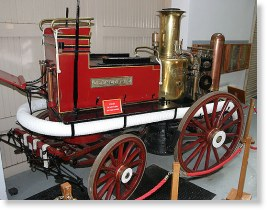Provide a brief response to the question below using a single word or phrase: 
When was the last time the fire engine was used?

1929